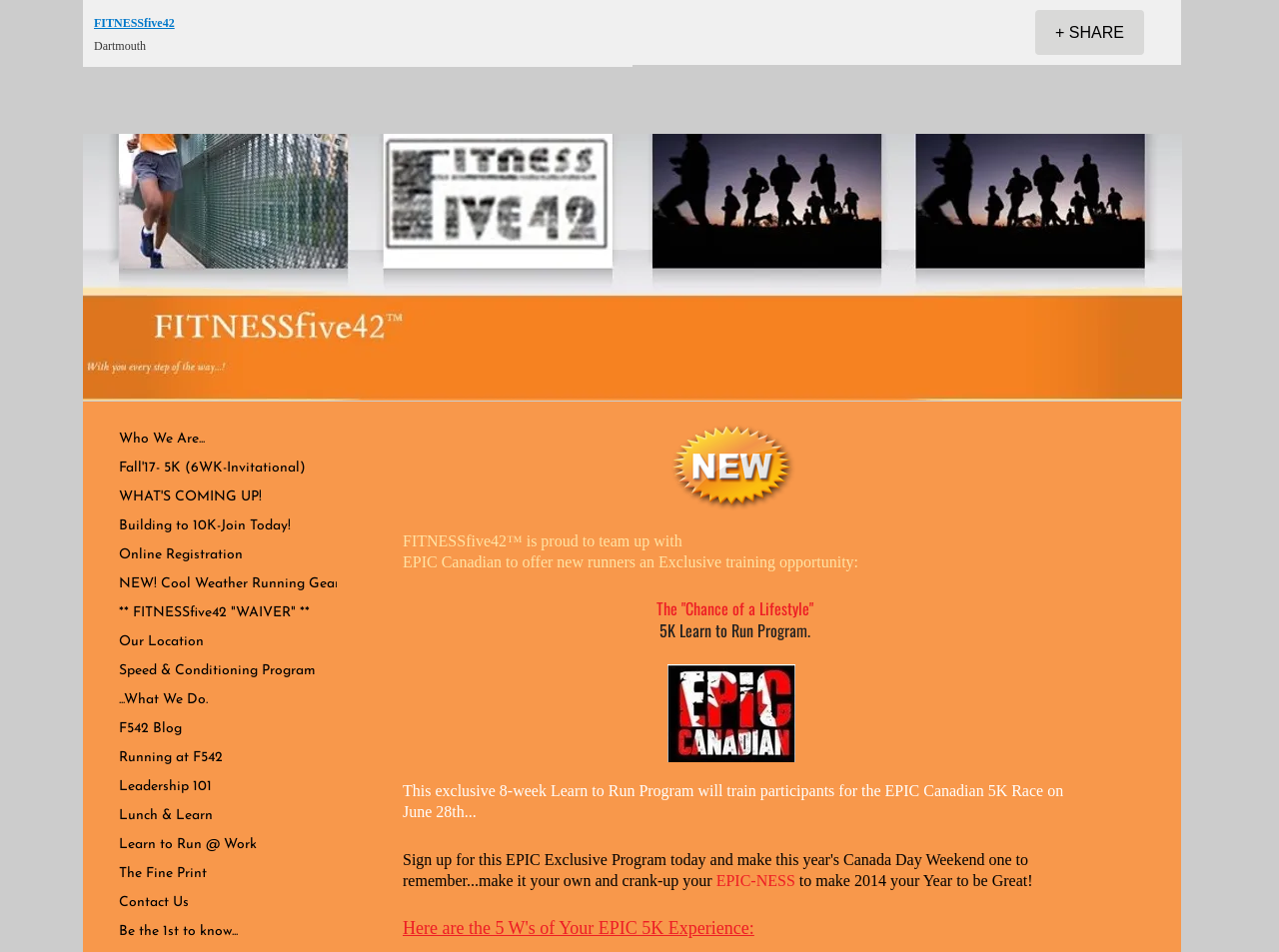Specify the bounding box coordinates of the region I need to click to perform the following instruction: "Share on Facebook". The coordinates must be four float numbers in the range of 0 to 1, i.e., [left, top, right, bottom].

None